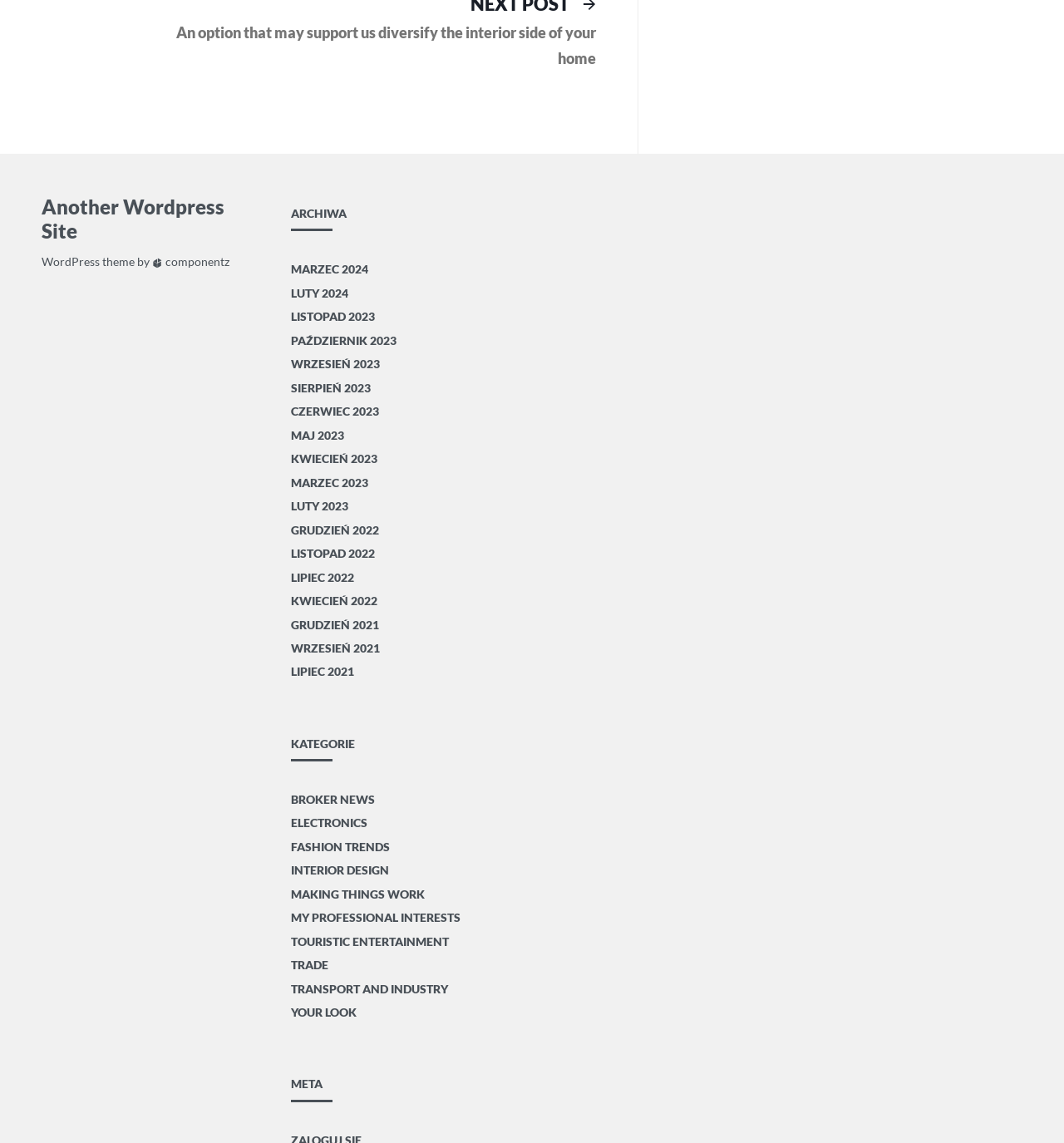Identify the bounding box coordinates of the region that needs to be clicked to carry out this instruction: "check YOUR LOOK". Provide these coordinates as four float numbers ranging from 0 to 1, i.e., [left, top, right, bottom].

[0.273, 0.876, 0.335, 0.896]